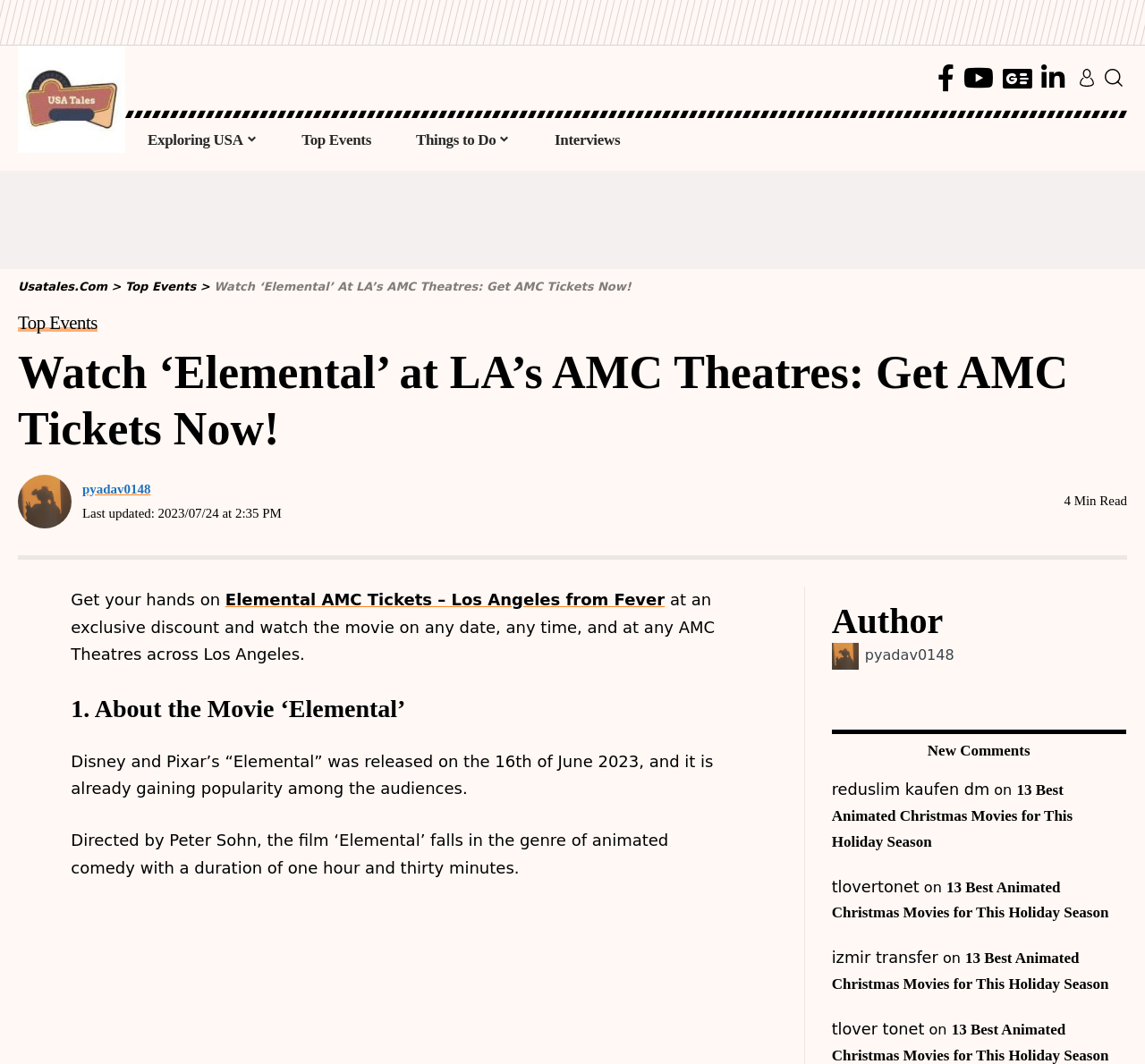Find the bounding box coordinates for the area you need to click to carry out the instruction: "Click on the 'Elemental AMC Tickets – Los Angeles from Fever' link". The coordinates should be four float numbers between 0 and 1, indicated as [left, top, right, bottom].

[0.197, 0.555, 0.581, 0.572]